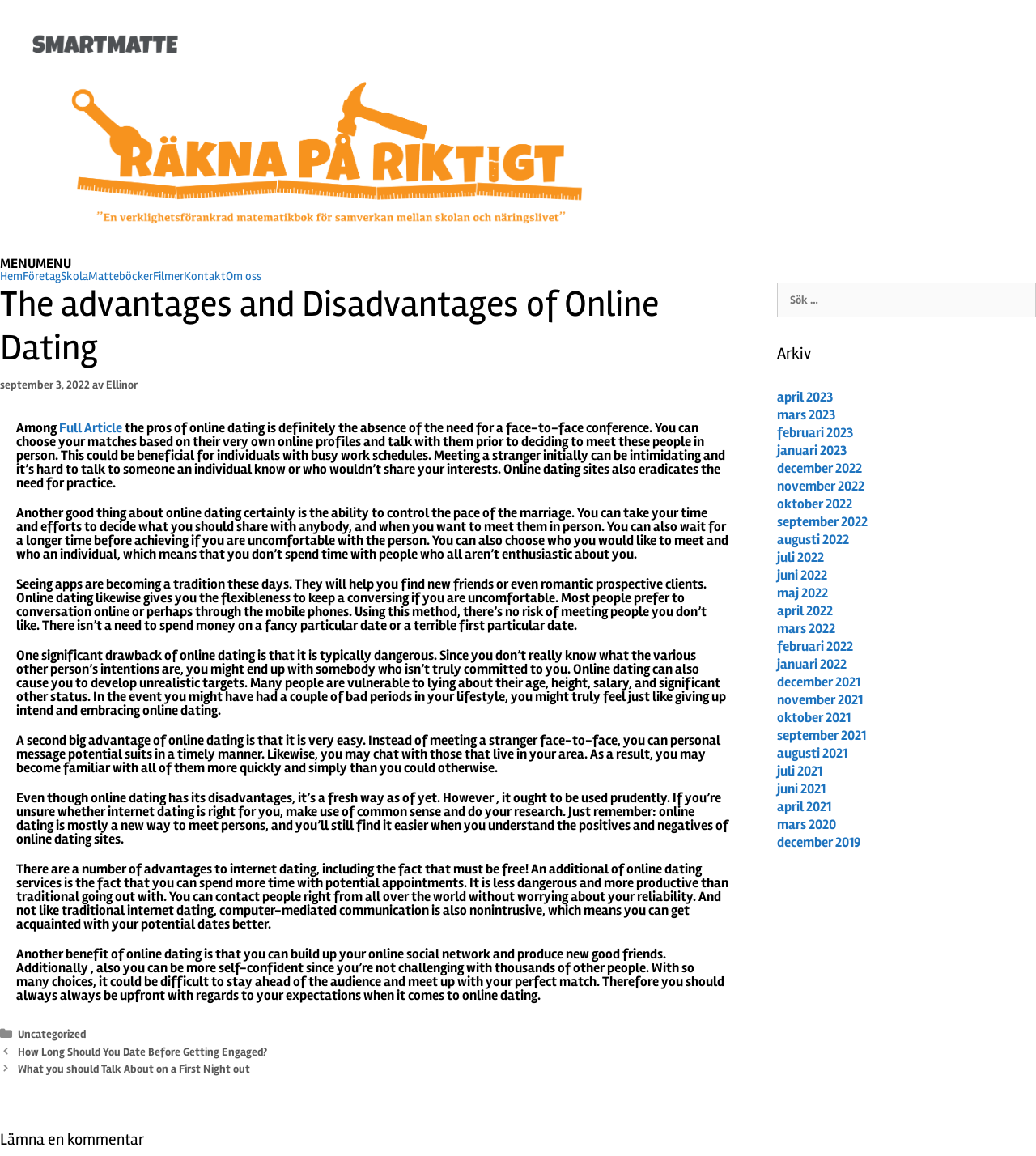Identify the bounding box coordinates of the specific part of the webpage to click to complete this instruction: "Click on the 'Amaravati will be capital of Andhra Pradesh: Chandrababu Naidu' news link".

None